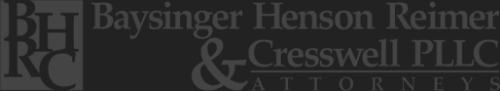Examine the screenshot and answer the question in as much detail as possible: What does the logo design emphasize?

The caption describes the logo design as minimalist, showcasing the initials 'BHRC' alongside the full firm name, which emphasizes professionalism and legal expertise. This suggests that the design is intended to convey a sense of trust and authority in the legal field.